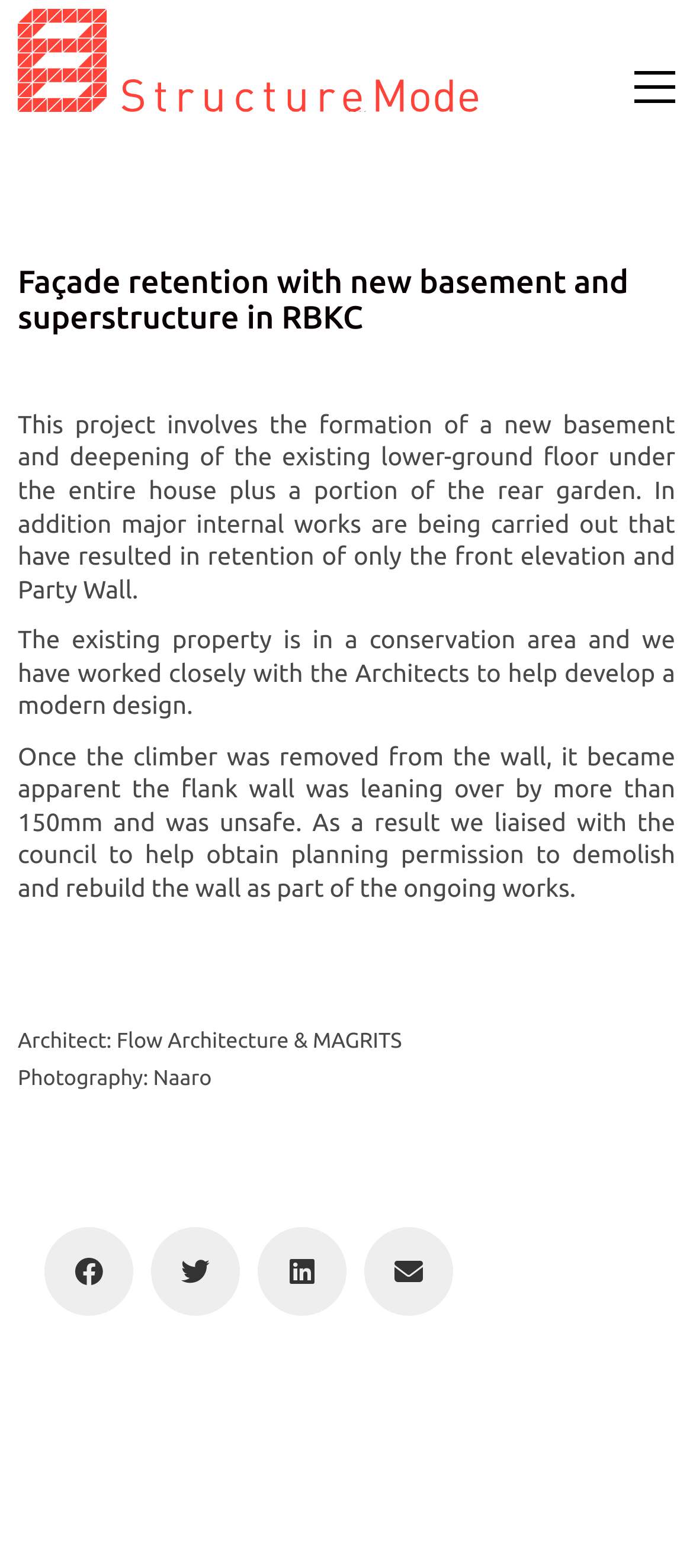What is the condition of the flank wall?
Please provide a single word or phrase as your answer based on the screenshot.

Leaning over by more than 150mm and unsafe